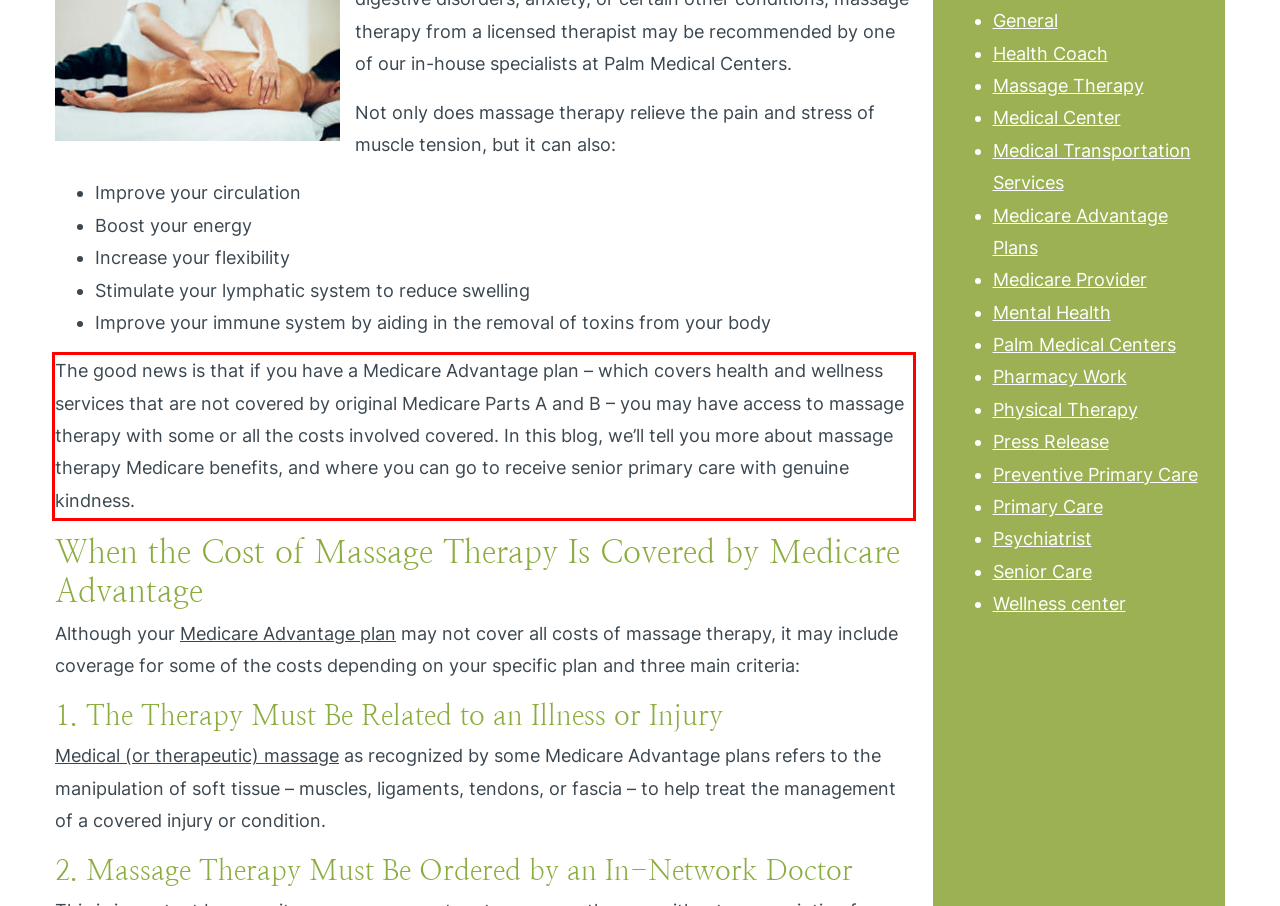Identify the text inside the red bounding box on the provided webpage screenshot by performing OCR.

The good news is that if you have a Medicare Advantage plan – which covers health and wellness services that are not covered by original Medicare Parts A and B – you may have access to massage therapy with some or all the costs involved covered. In this blog, we’ll tell you more about massage therapy Medicare benefits, and where you can go to receive senior primary care with genuine kindness.